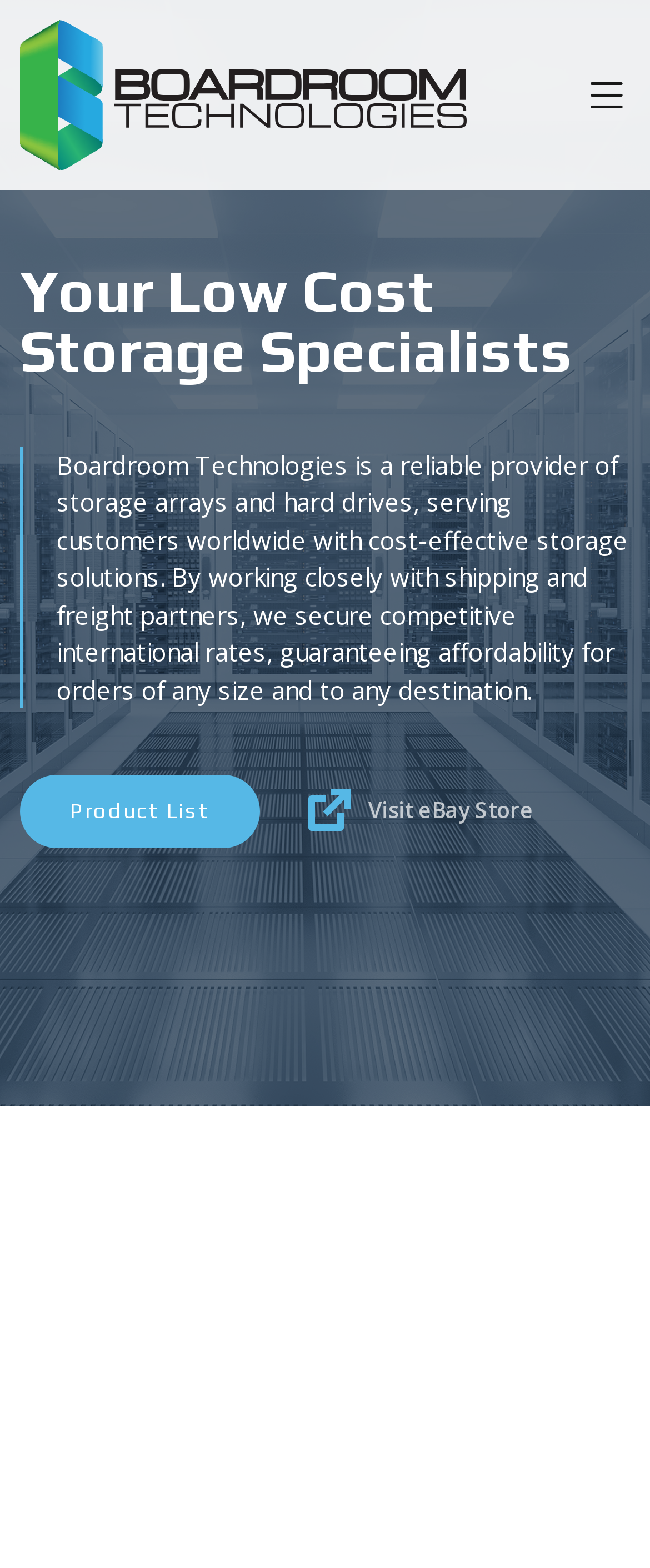Provide a one-word or brief phrase answer to the question:
What is the company's specialty?

Storage arrays and hard drives